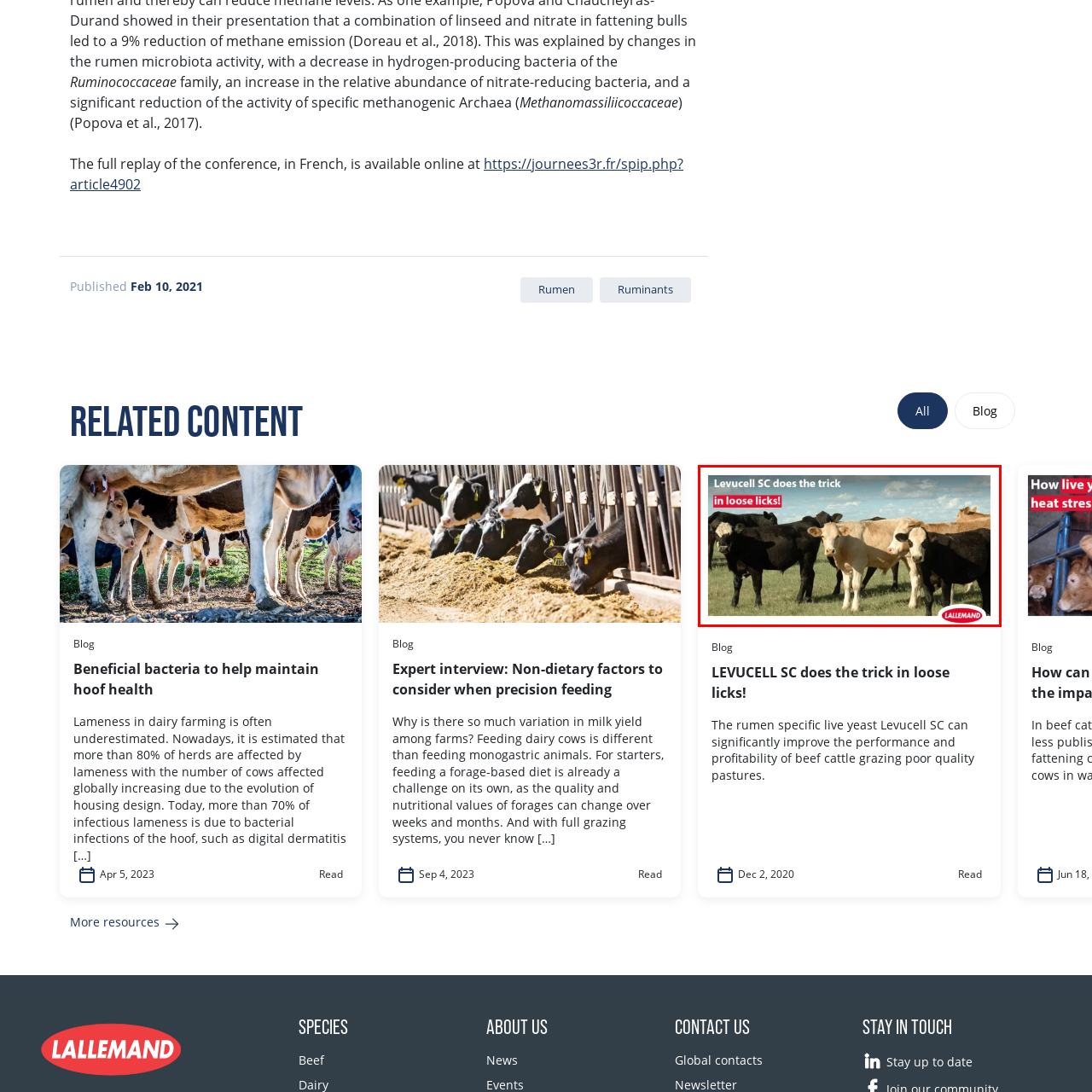Offer a detailed account of the image that is framed by the red bounding box.

The image features a group of cows in a lush, green pasture, showcasing a mix of black and light-colored (particularly beige and brown) cattle. Prominently displayed in bold red text on the upper left is the phrase "Levucell SC does the trick," indicating the product's effectiveness. Below, in even larger text, it states "in loose licks!" suggesting a specific method of administration. The branding for Lallemand can be seen in the lower right corner. The background is bright with a blue sky embellished with puffy white clouds, contributing to a serene farm atmosphere that emphasizes livestock health and welfare.